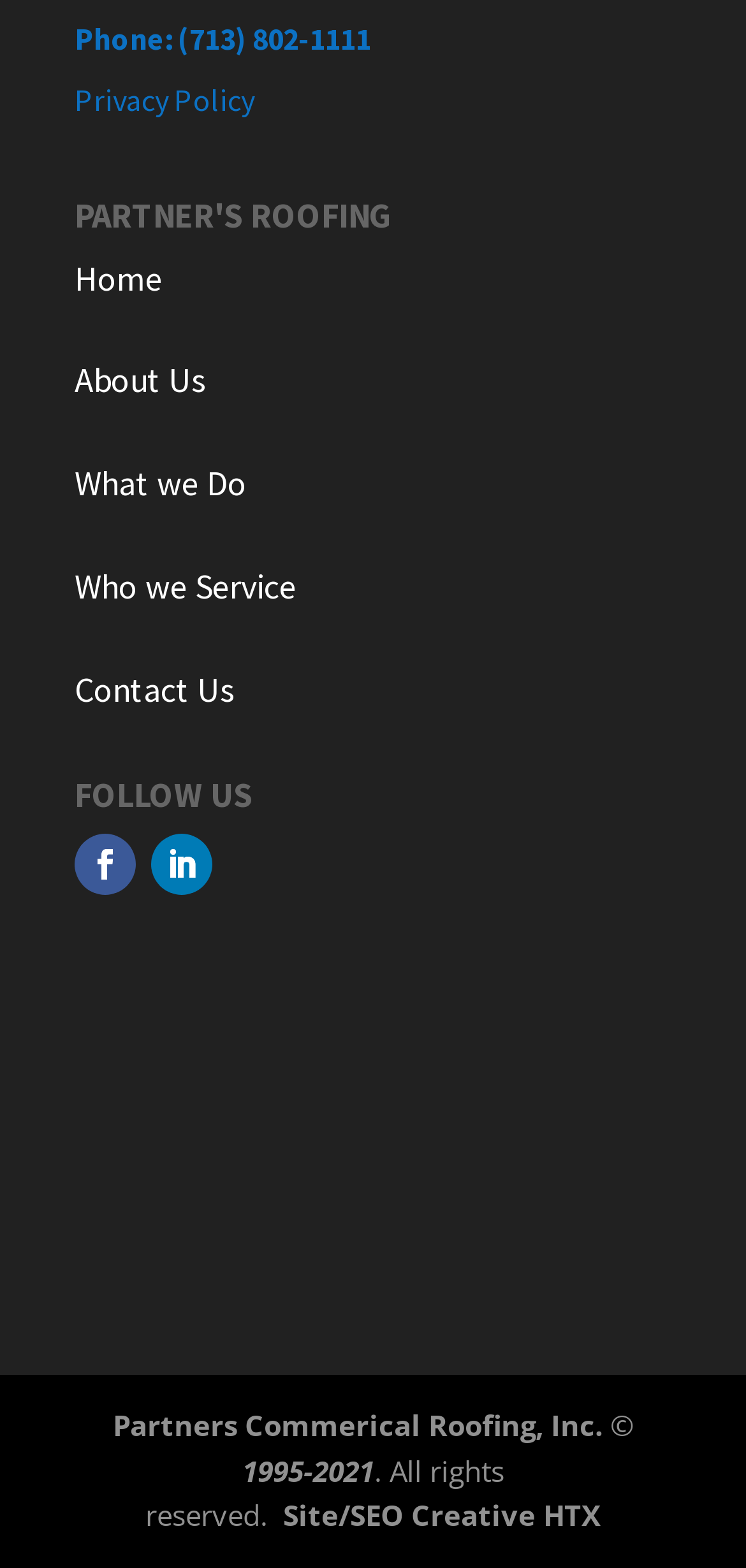How many social media links are on the webpage?
Look at the screenshot and give a one-word or phrase answer.

2